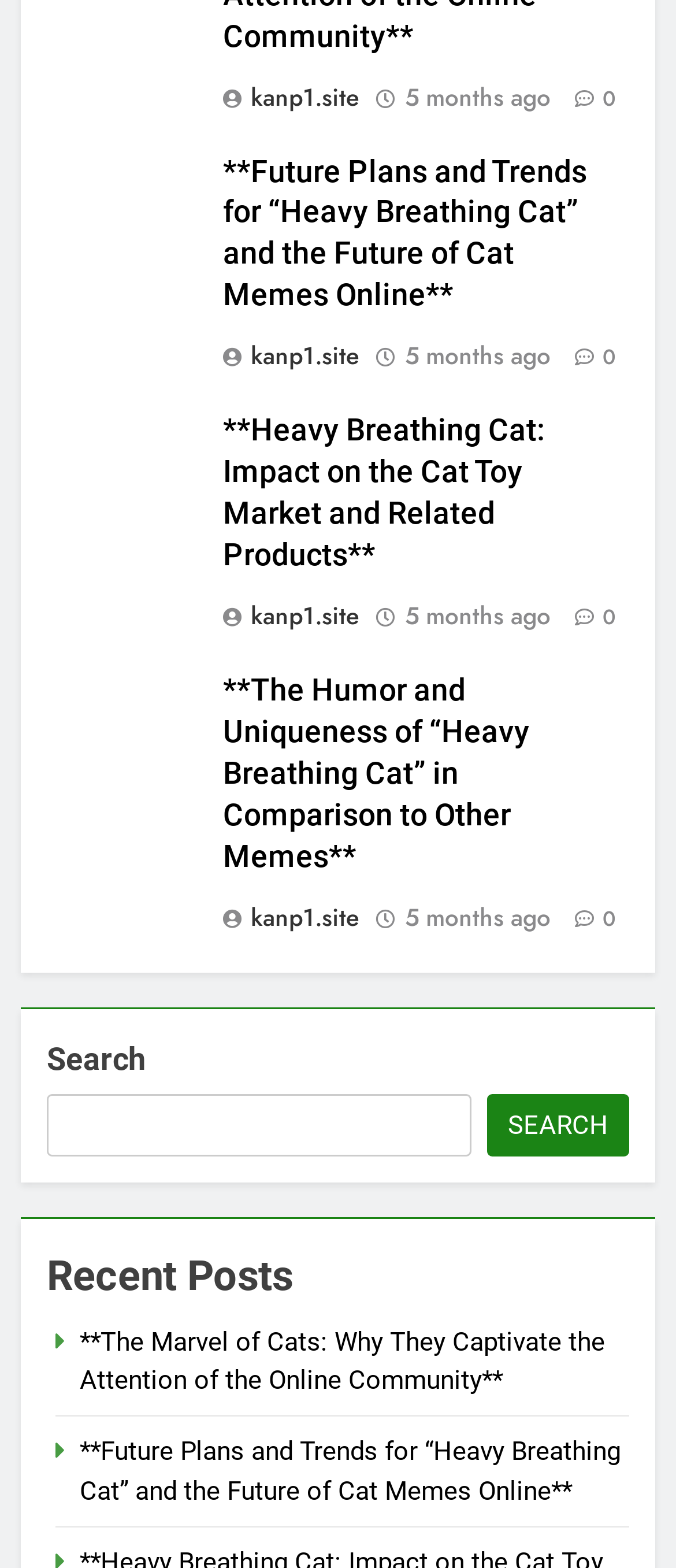Based on the image, provide a detailed and complete answer to the question: 
What is the topic of the first article?

I looked at the heading of the first article, which is '**Future Plans and Trends for “Heavy Breathing Cat” and the Future of Cat Memes Online**', and determined that the topic is related to Heavy Breathing Cat.